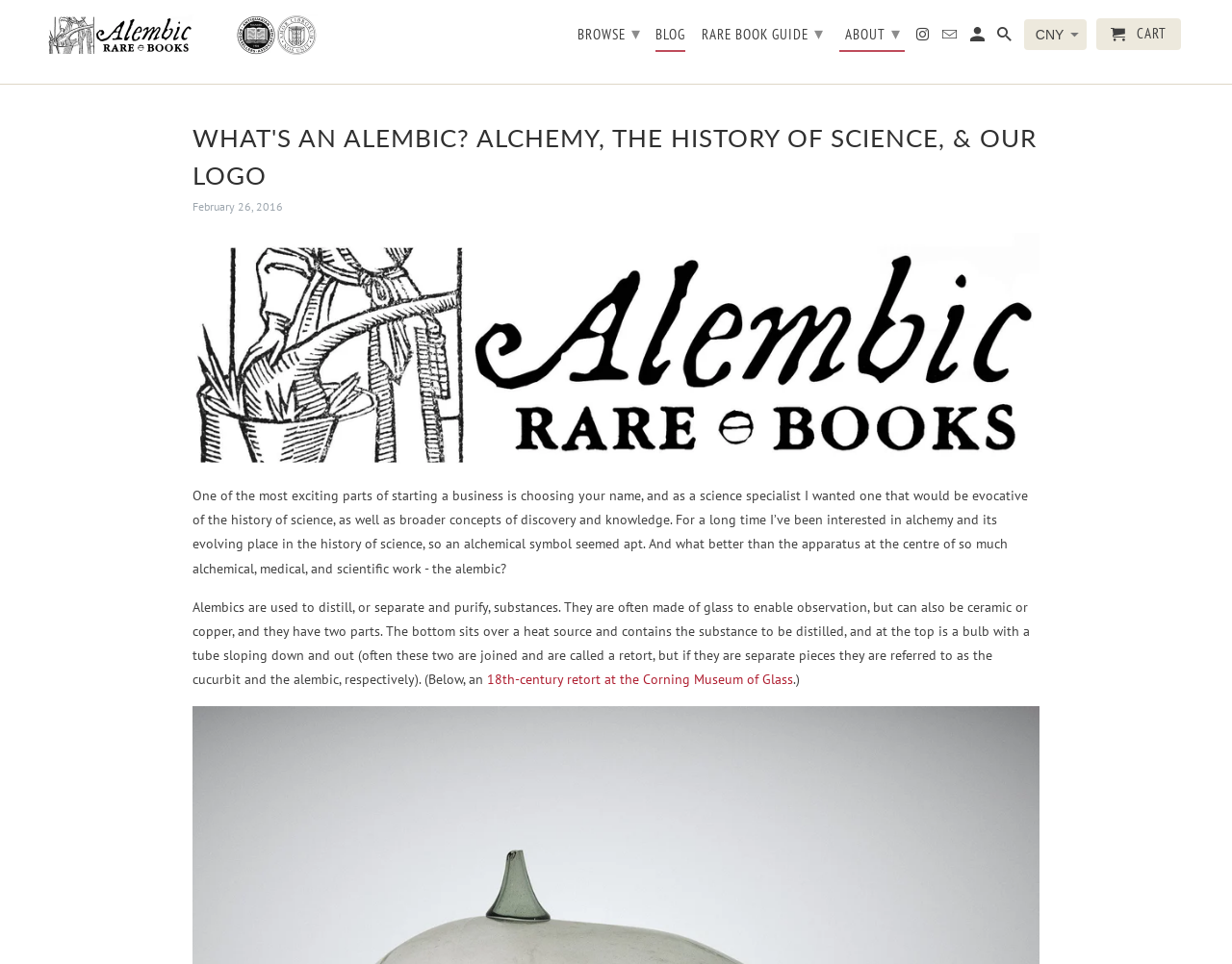What is the name of the museum mentioned in the article?
Based on the screenshot, give a detailed explanation to answer the question.

The article mentions an 18th-century retort at the Corning Museum of Glass, which is a link to an external resource.